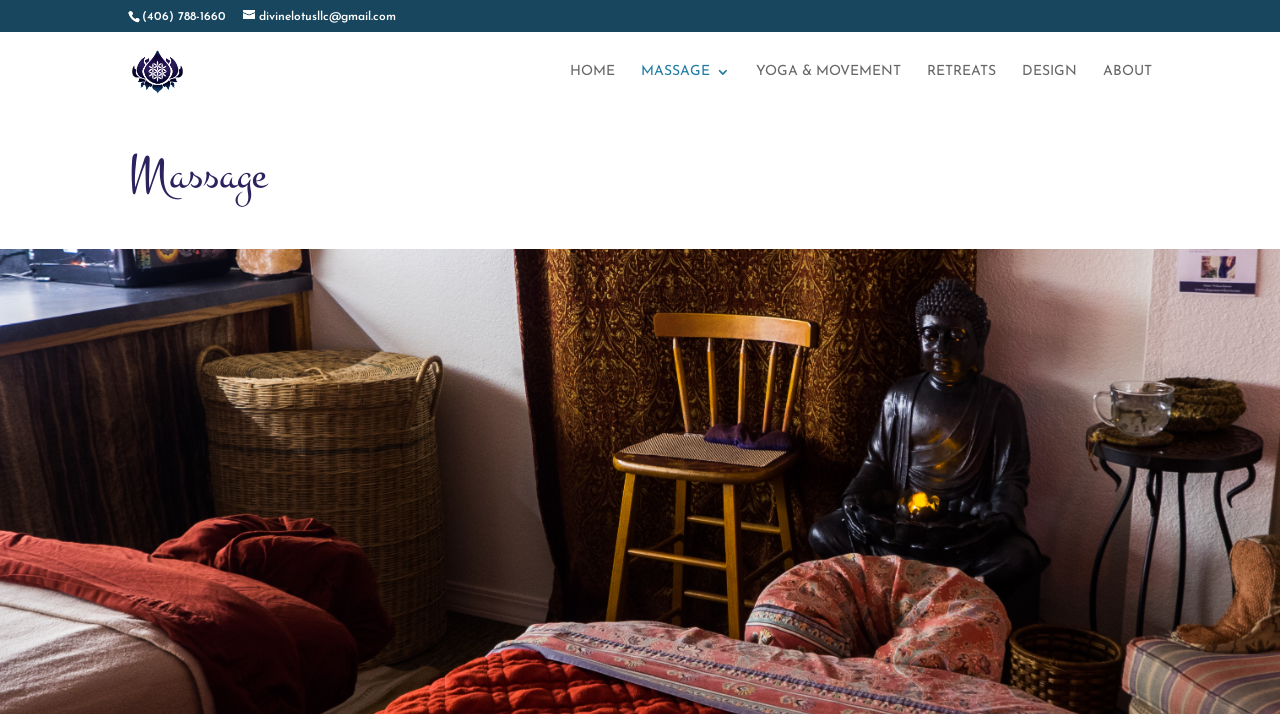Please provide a comprehensive response to the question based on the details in the image: How many links are in the top navigation bar?

I counted the number of link elements in the top navigation bar by looking at the elements with y1 coordinates around 0.091. I found 6 links: 'HOME', 'MASSAGE 3', 'YOGA & MOVEMENT', 'RETREATS', 'DESIGN', and 'ABOUT'.